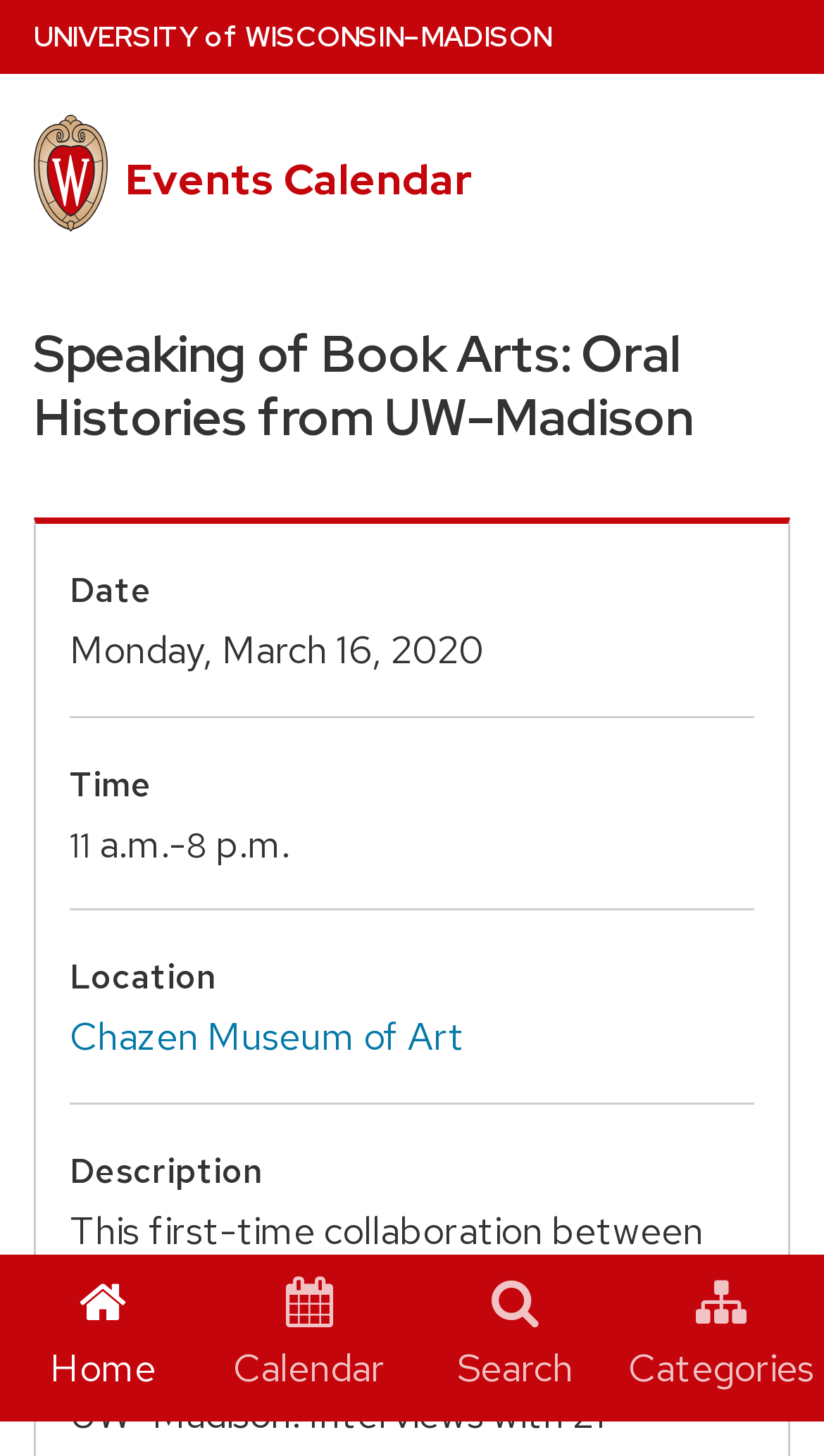Could you highlight the region that needs to be clicked to execute the instruction: "visit Chazen Museum of Art"?

[0.085, 0.695, 0.564, 0.729]